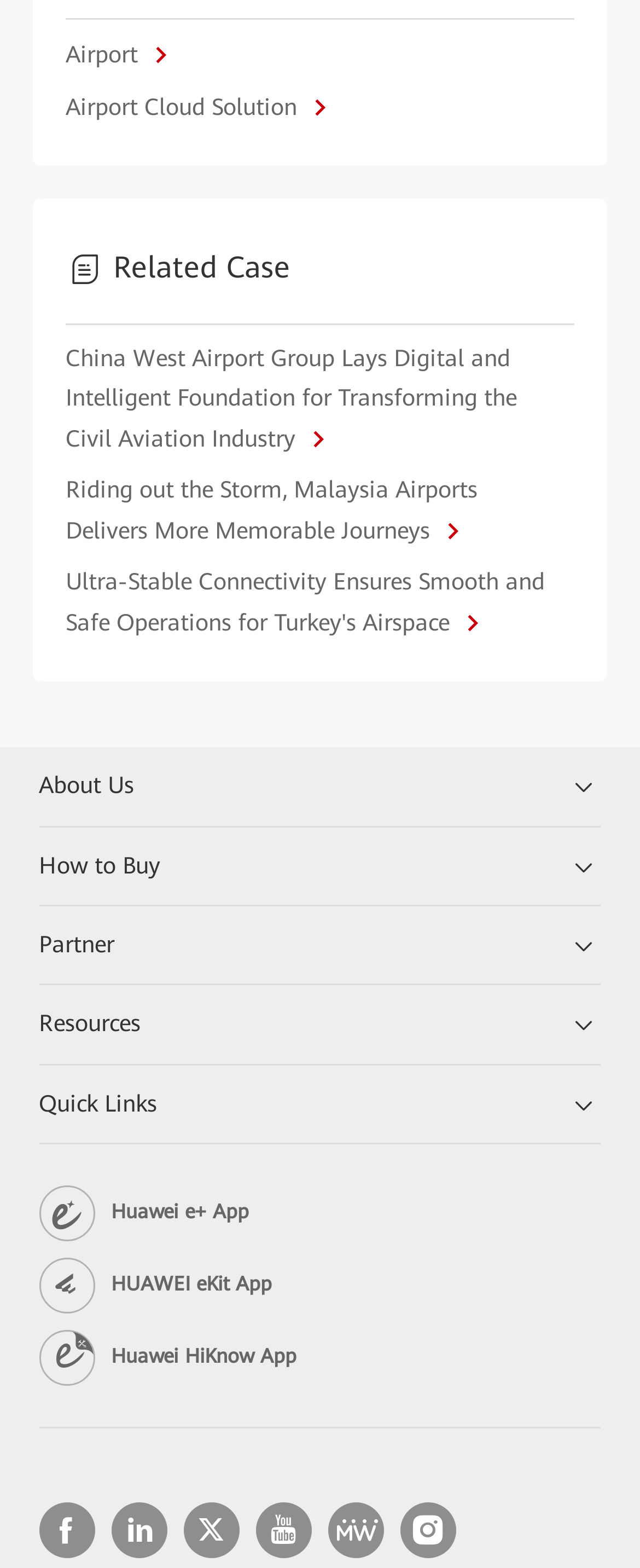Provide the bounding box coordinates of the HTML element described as: "Airport". The bounding box coordinates should be four float numbers between 0 and 1, i.e., [left, top, right, bottom].

[0.103, 0.021, 0.251, 0.048]